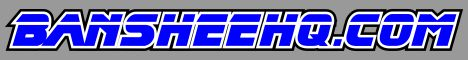Give a succinct answer to this question in a single word or phrase: 
What type of font is used in the logo?

Bold, stylized